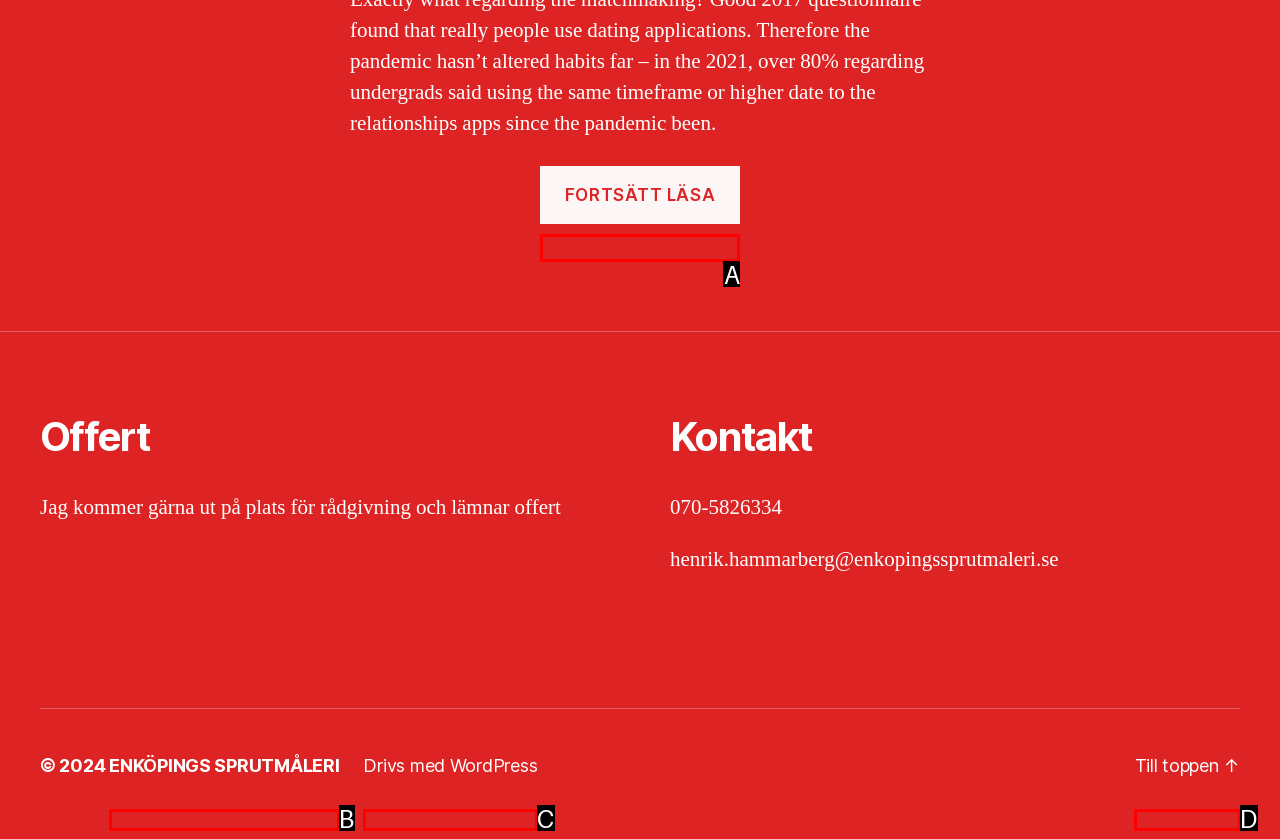Tell me which one HTML element best matches the description: Drivs med WordPress
Answer with the option's letter from the given choices directly.

C